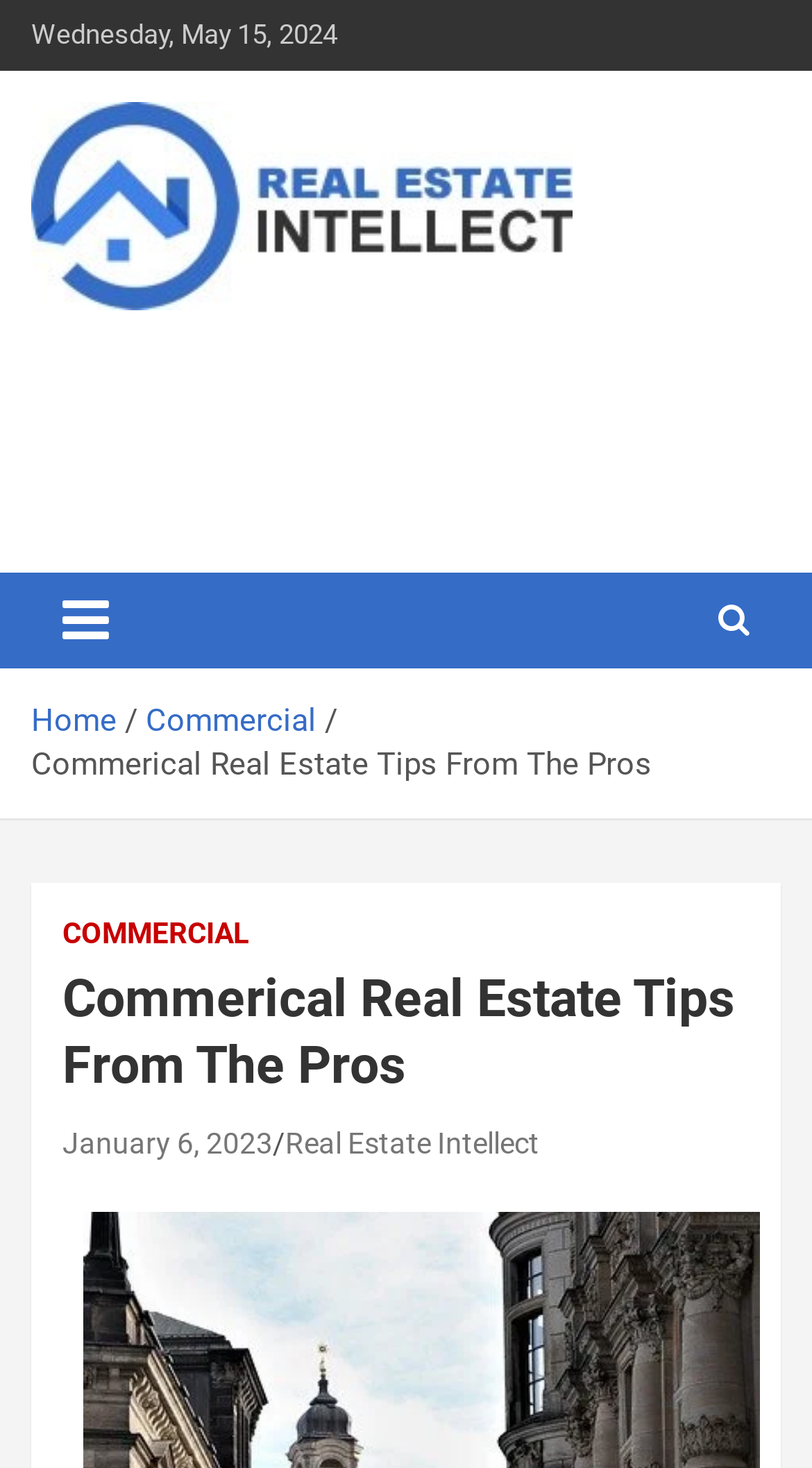Please specify the bounding box coordinates of the element that should be clicked to execute the given instruction: 'view commercial real estate tips'. Ensure the coordinates are four float numbers between 0 and 1, expressed as [left, top, right, bottom].

[0.179, 0.478, 0.39, 0.504]